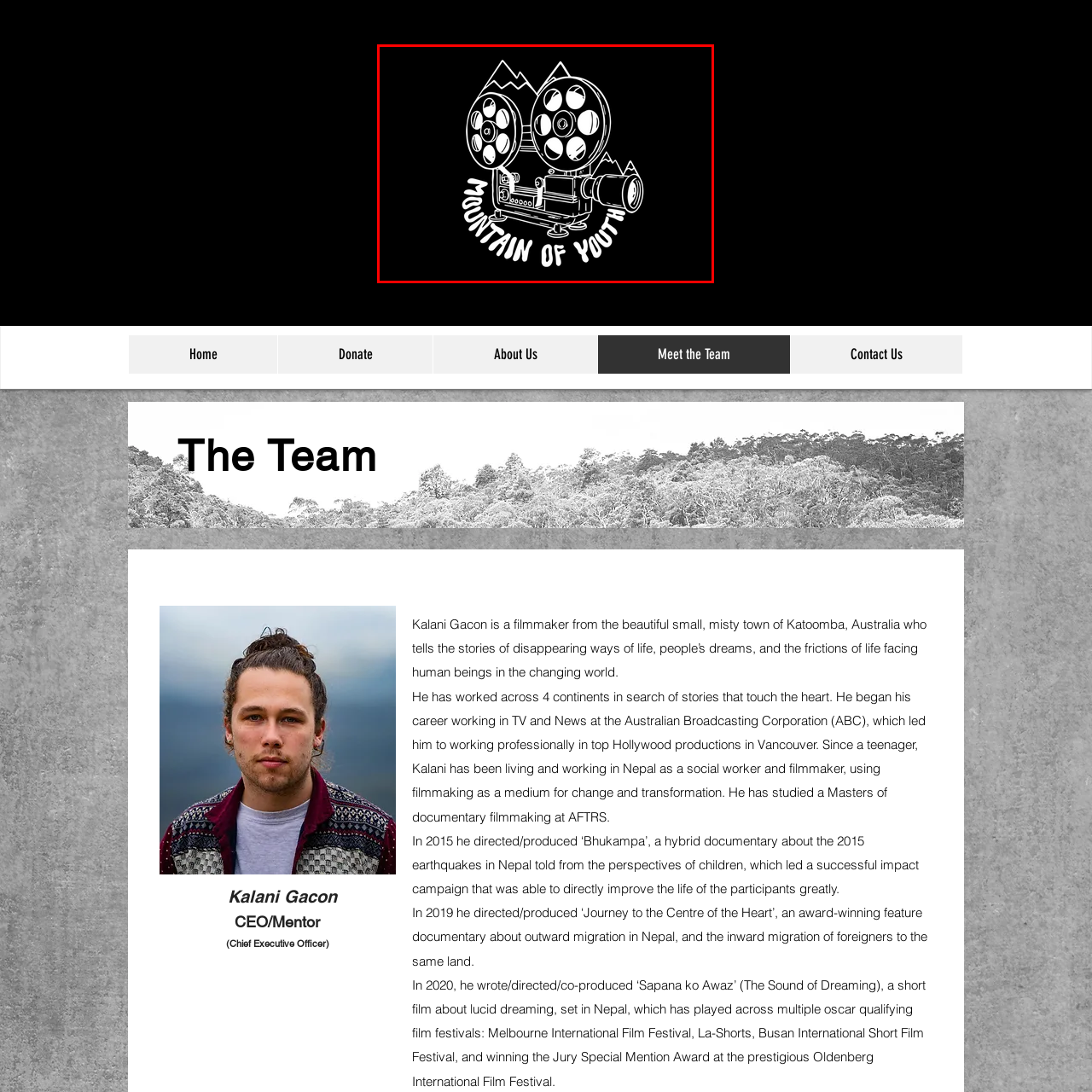What is the font style of the text?
Analyze the image within the red frame and provide a concise answer using only one word or a short phrase.

playful, curved